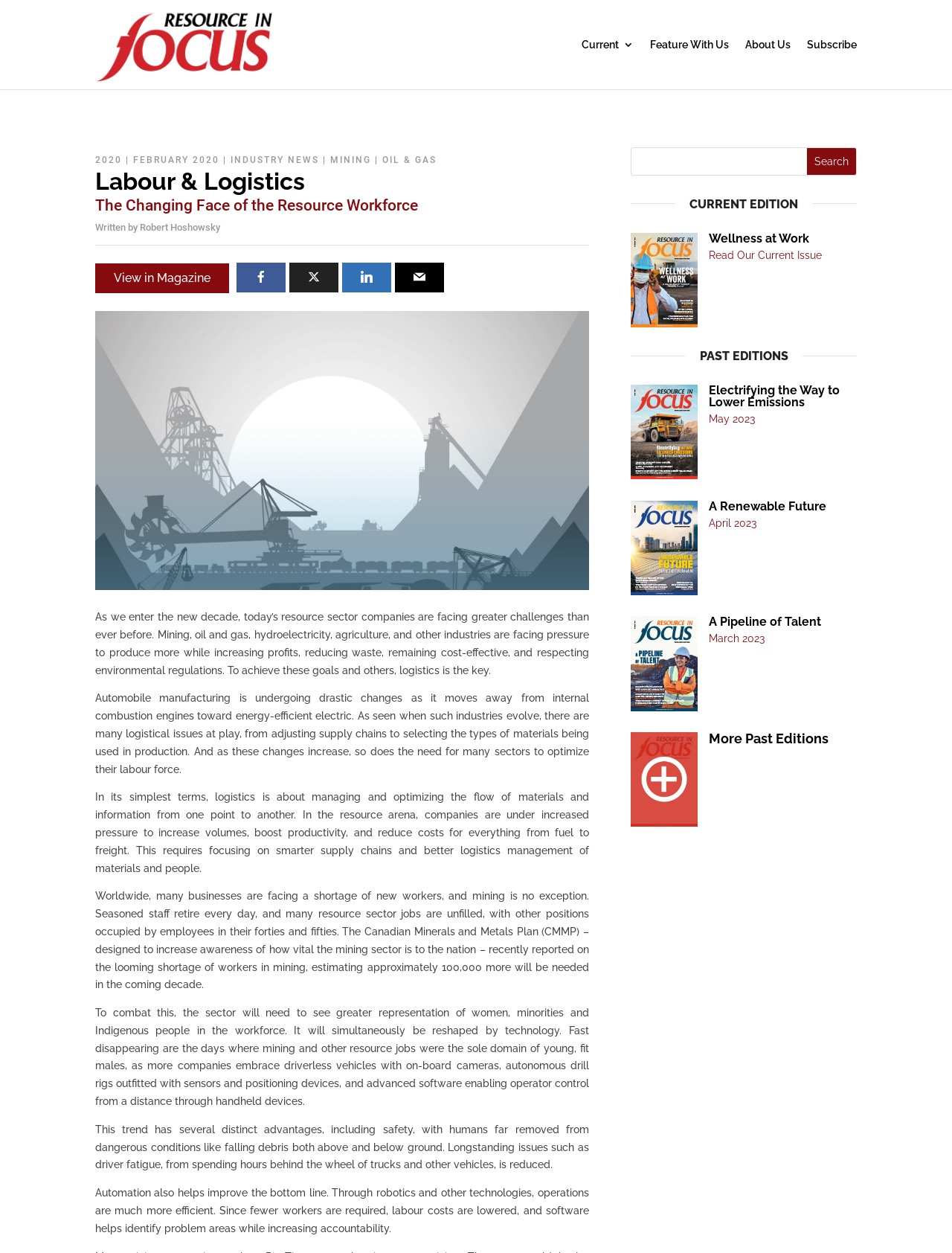Write a detailed summary of the webpage.

The webpage is focused on the resource sector, specifically Labour & Logistics, with a prominent heading at the top. Below the heading, there are five links: "Current 3", "Feature With Us", "About Us", and "Subscribe", aligned horizontally across the top of the page.

On the left side of the page, there is a vertical list of links, including "2020", "FEBRUARY 2020", "INDUSTRY NEWS", "MINING", and "OIL & GAS". Below this list, there is a heading "Labour & Logistics" followed by a subheading "The Changing Face of the Resource Workforce" and an author's name "Robert Hoshowsky".

To the right of the author's name, there are four social media links represented by icons. Below these icons, there is a large image that spans across the page. Above the image, there is a link "View in Magazine".

The main content of the page is divided into four paragraphs of text, which discuss the challenges faced by the resource sector, the importance of logistics, and the need for optimization and technological advancements in the industry. The text also touches on the topic of labour shortages and the need for greater representation of women, minorities, and Indigenous people in the workforce.

On the right side of the page, there is a search bar with a textbox and a "Search" button. Below the search bar, there are three sections labeled "CURRENT EDITION", "PAST EDITIONS", and "MORE PAST EDITIONS", each containing a heading and a brief description with a date.